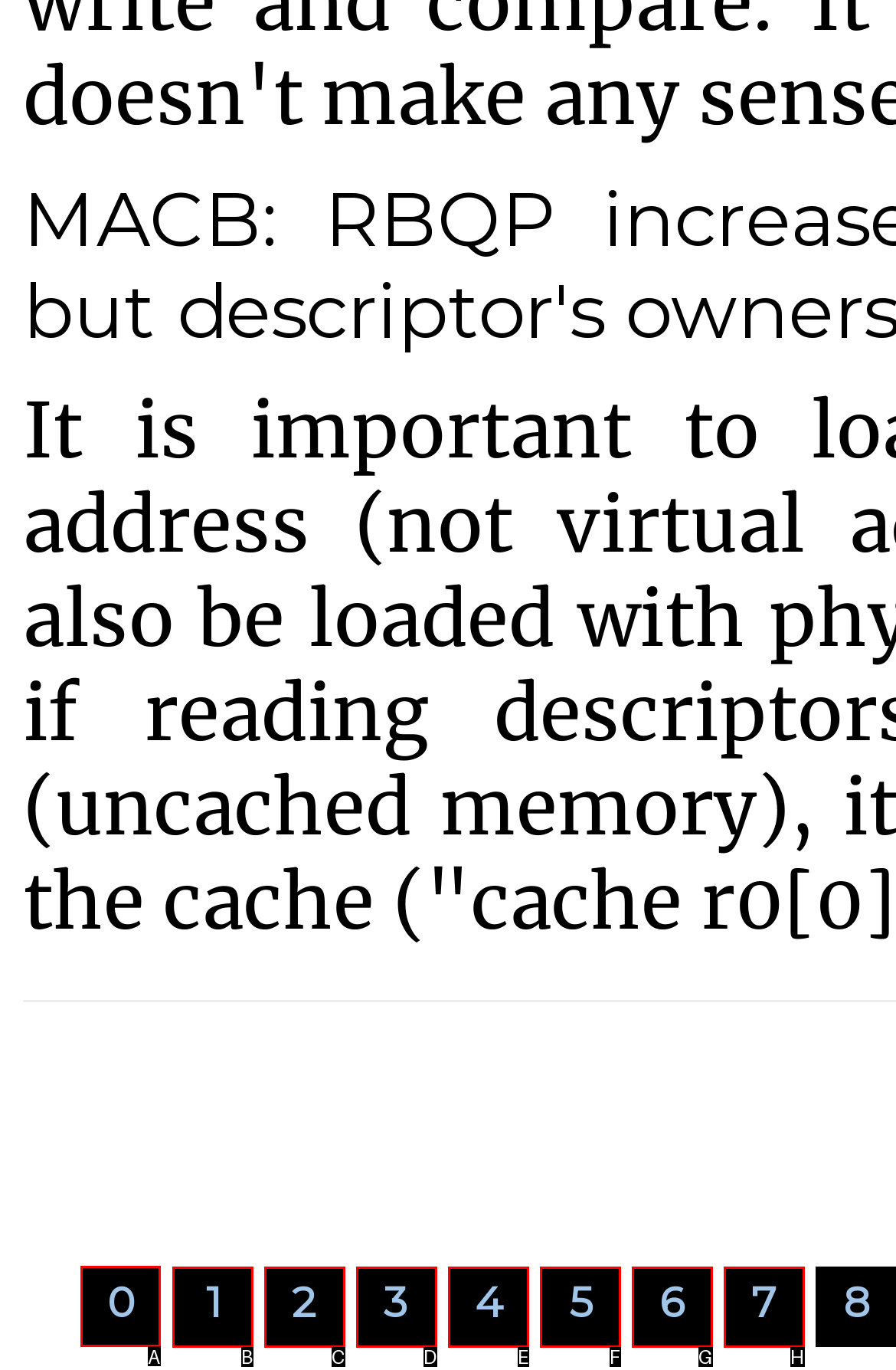Identify the HTML element you need to click to achieve the task: click the first link. Respond with the corresponding letter of the option.

A